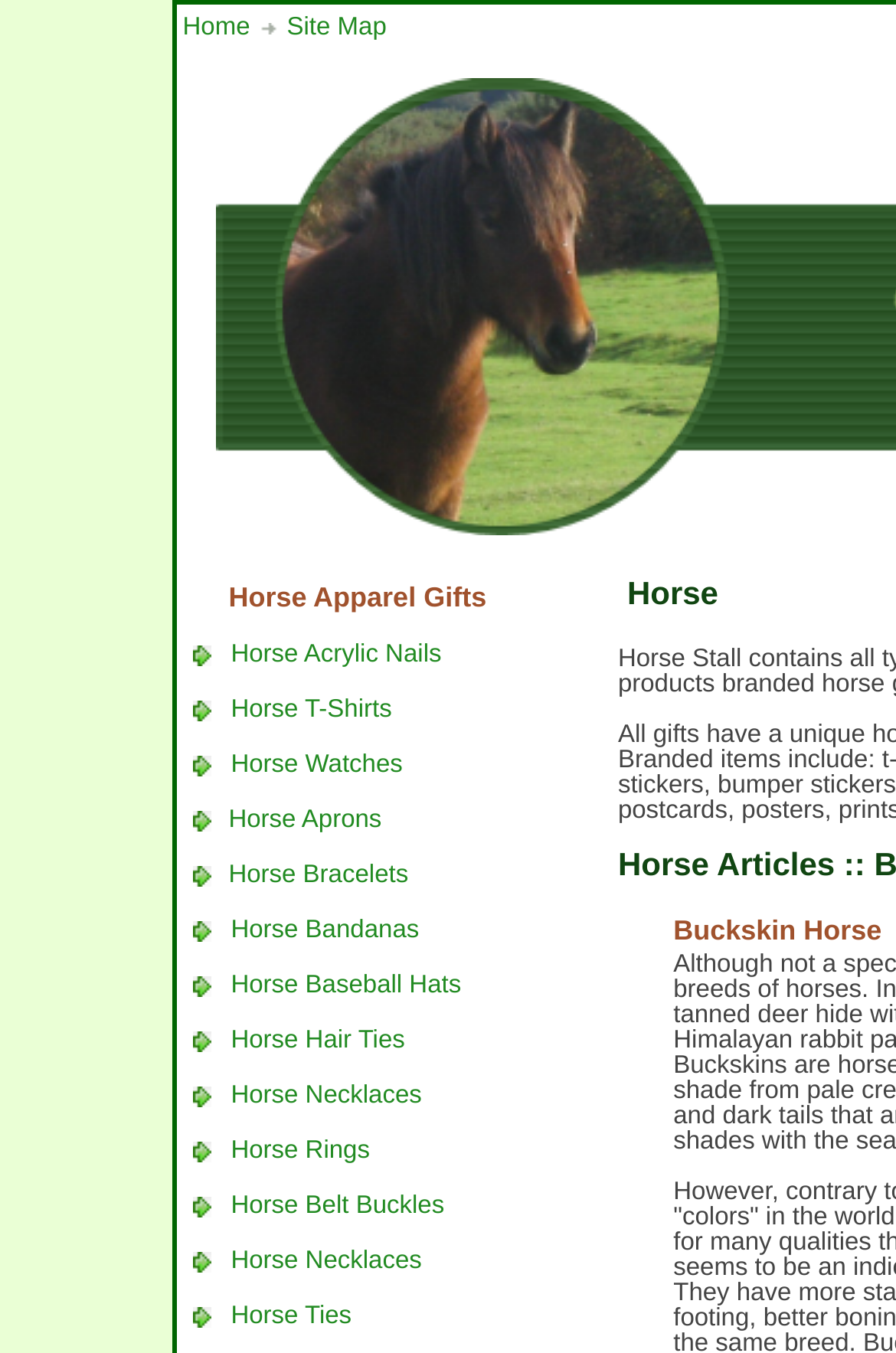Use a single word or phrase to answer the question: What is the category of products in the second row?

Horse Acrylic Nails